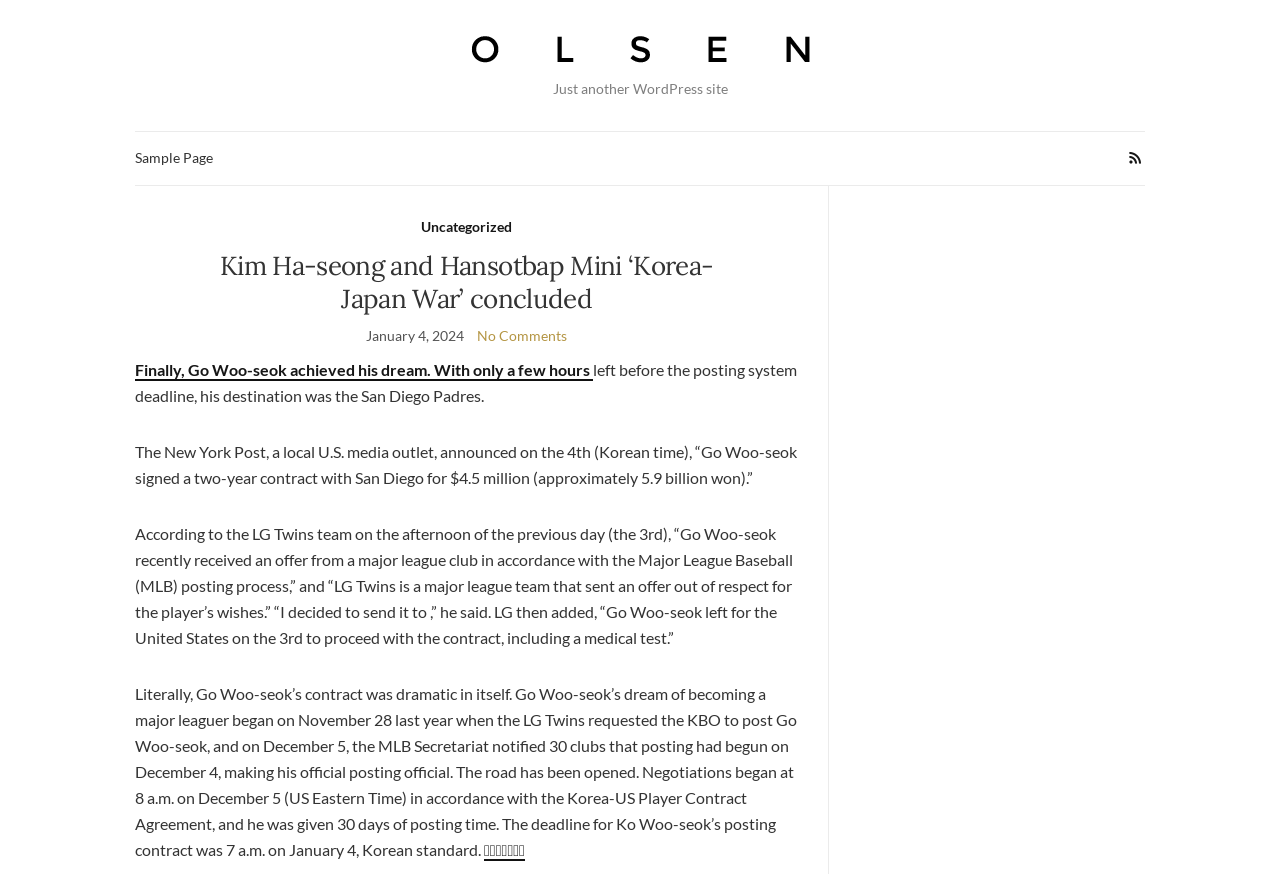Please extract the title of the webpage.

Kim Ha-seong and Hansotbap Mini ‘Korea-Japan War’ concluded